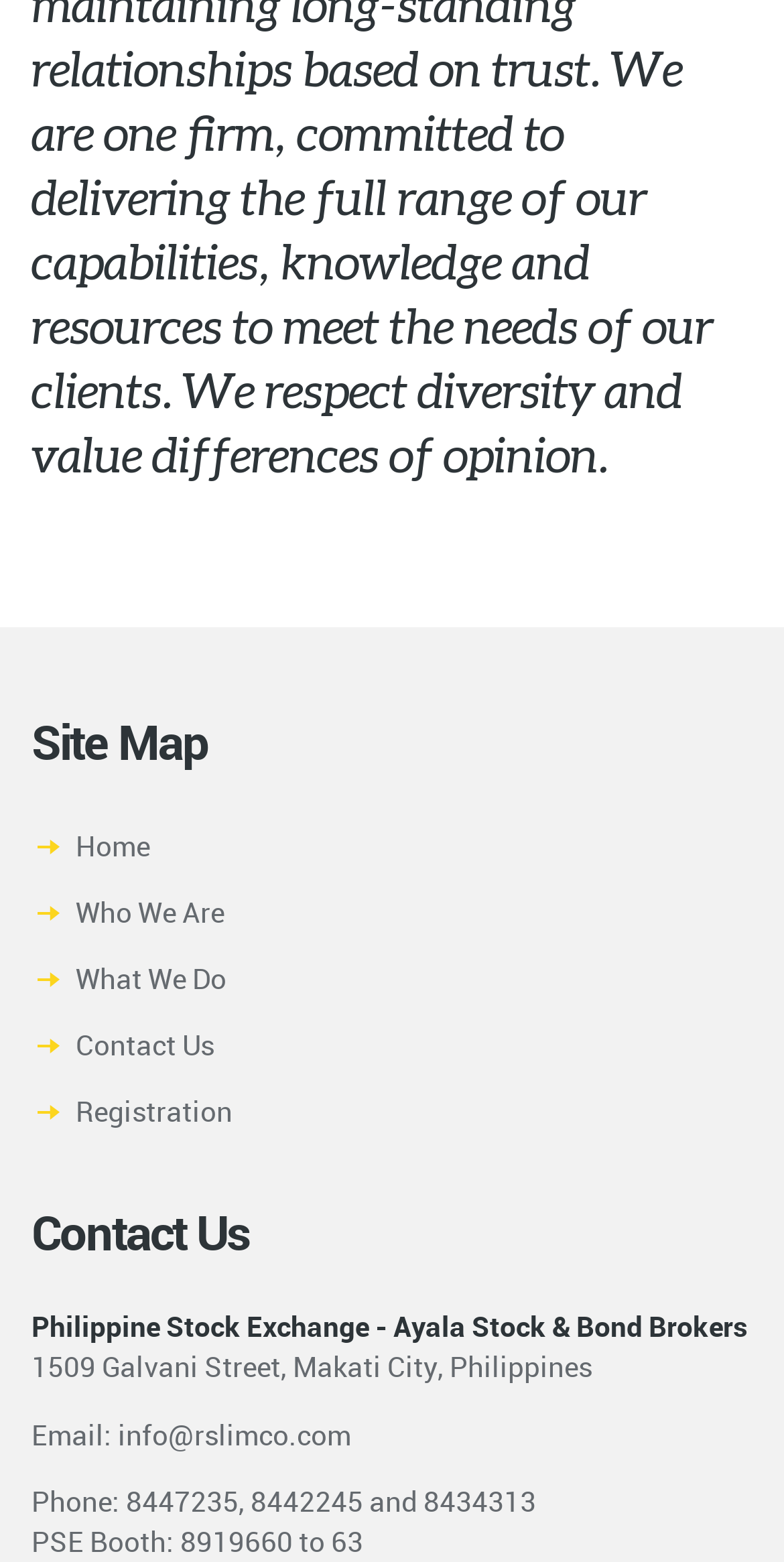Identify the bounding box of the HTML element described here: "Registration". Provide the coordinates as four float numbers between 0 and 1: [left, top, right, bottom].

[0.096, 0.699, 0.296, 0.724]